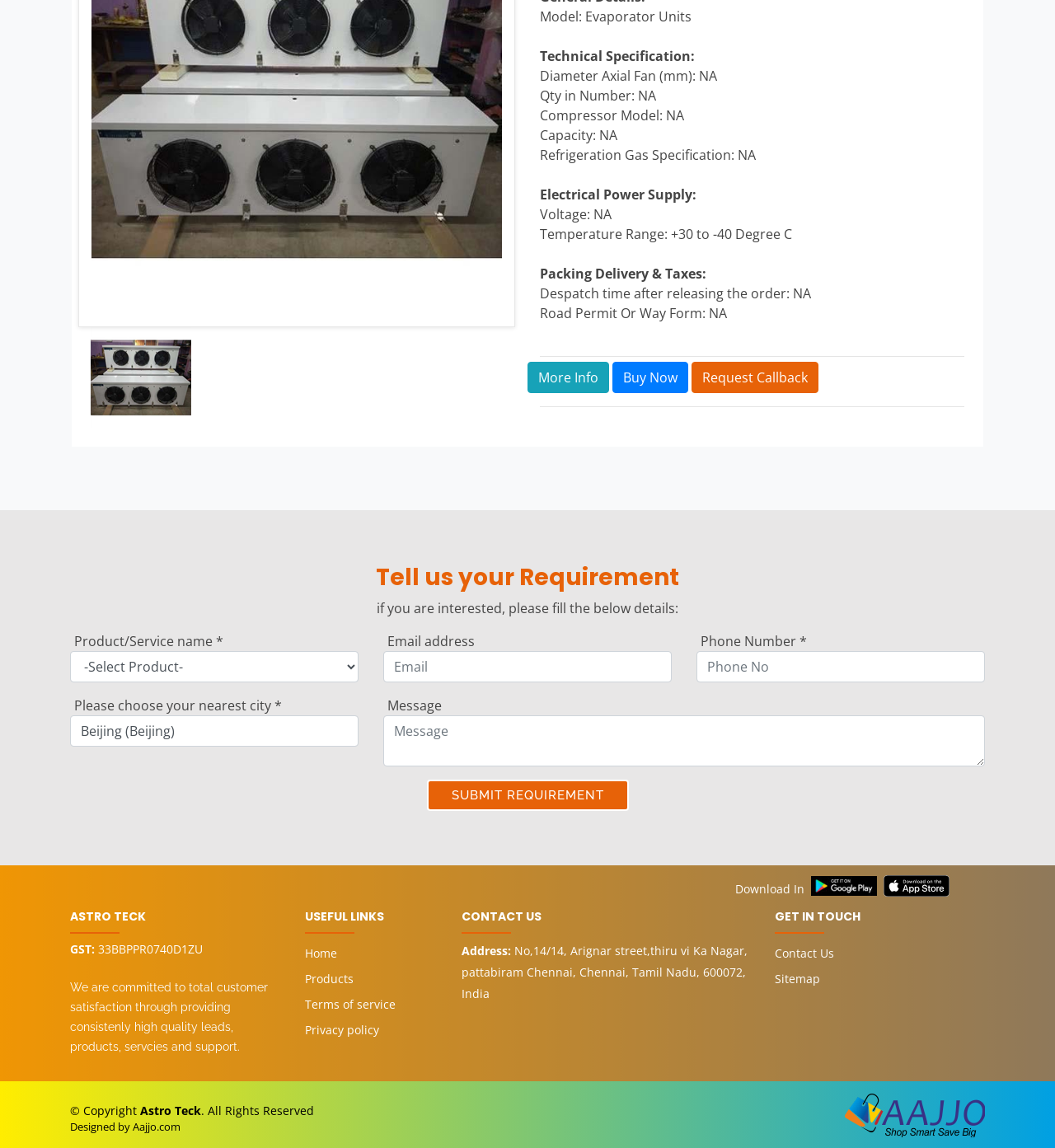Please locate the bounding box coordinates of the element that should be clicked to complete the given instruction: "Fill in the 'Email' textbox".

[0.363, 0.567, 0.637, 0.594]